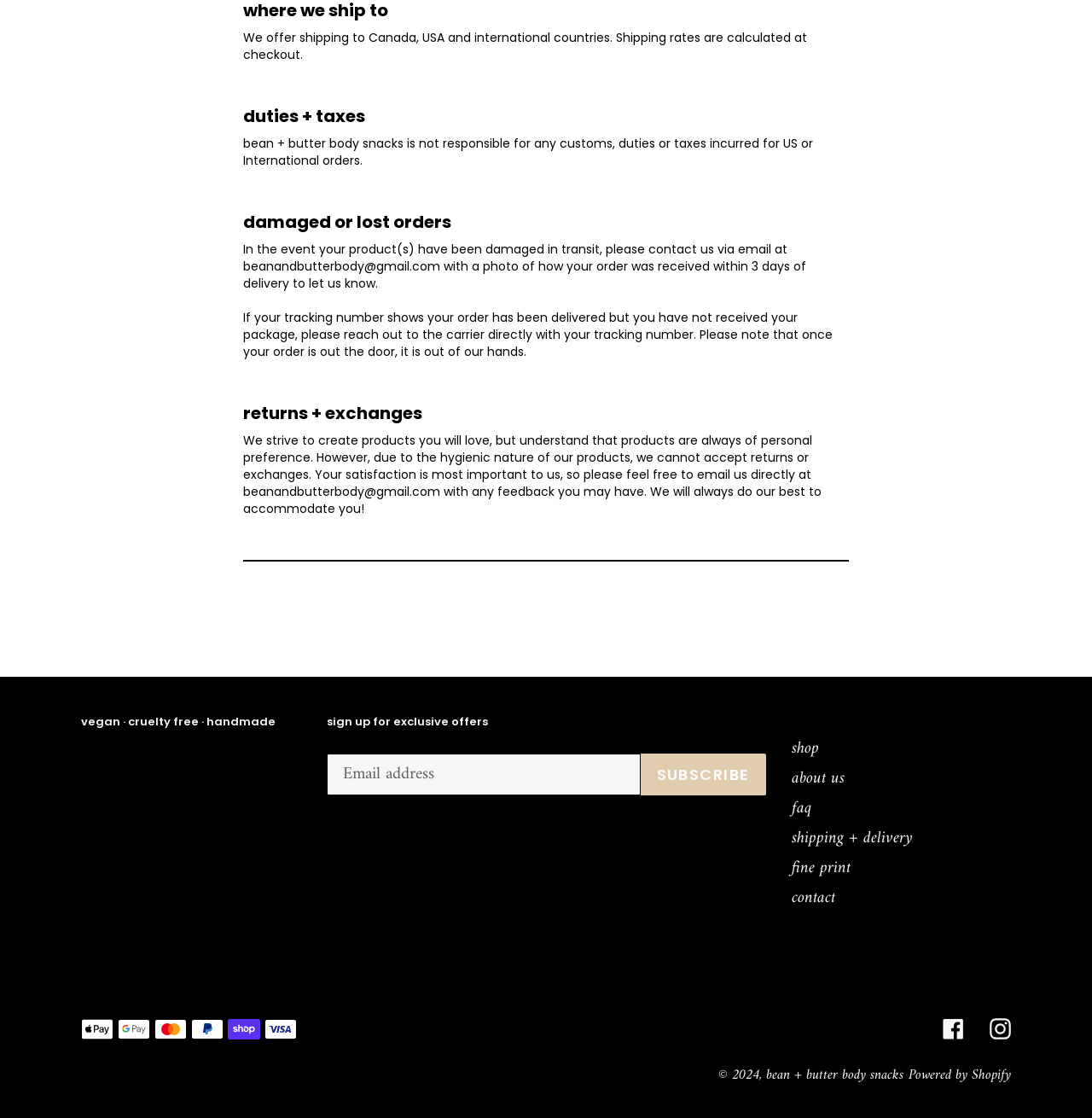Pinpoint the bounding box coordinates of the clickable area needed to execute the instruction: "Follow us on Facebook". The coordinates should be specified as four float numbers between 0 and 1, i.e., [left, top, right, bottom].

[0.863, 0.909, 0.883, 0.932]